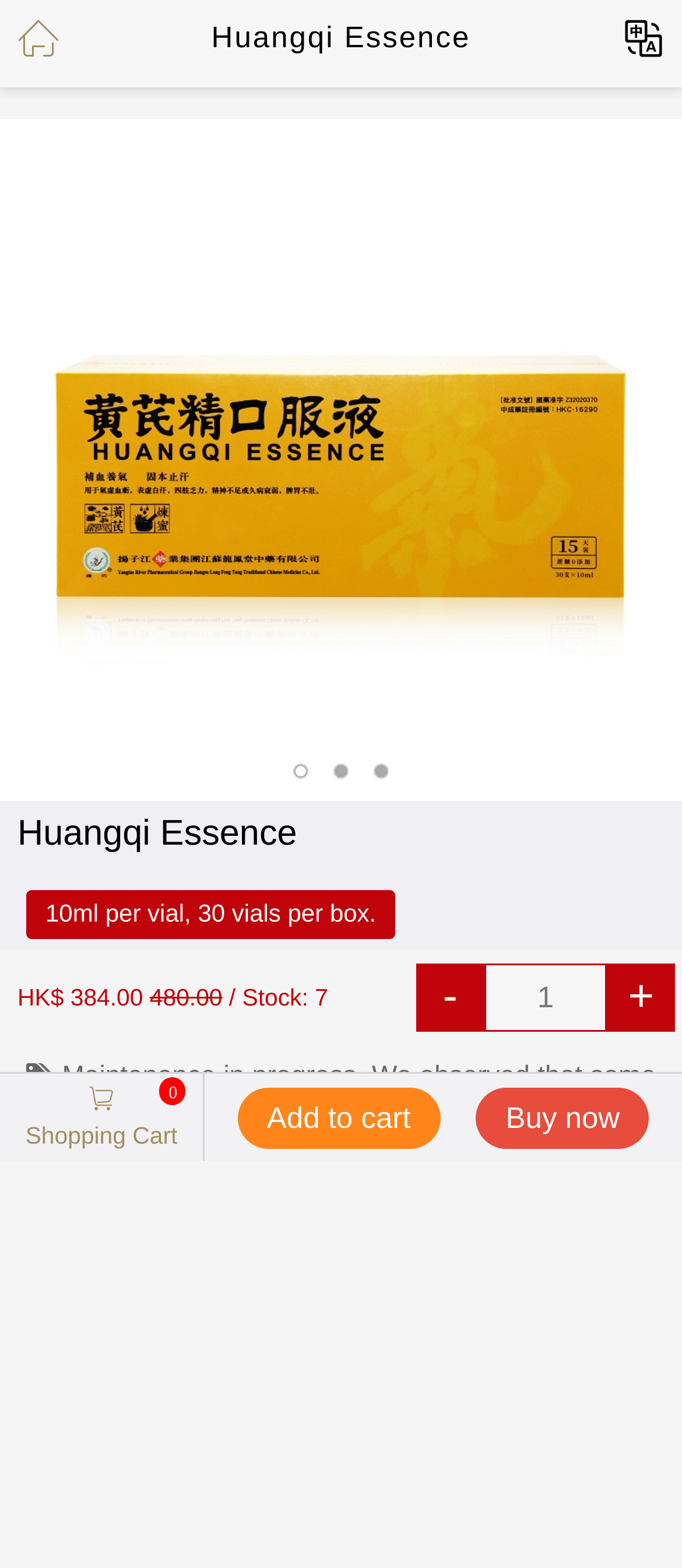Identify the bounding box for the described UI element. Provide the coordinates in (top-left x, top-left y, bottom-right x, bottom-right y) format with values ranging from 0 to 1: Buy now

[0.698, 0.693, 0.952, 0.732]